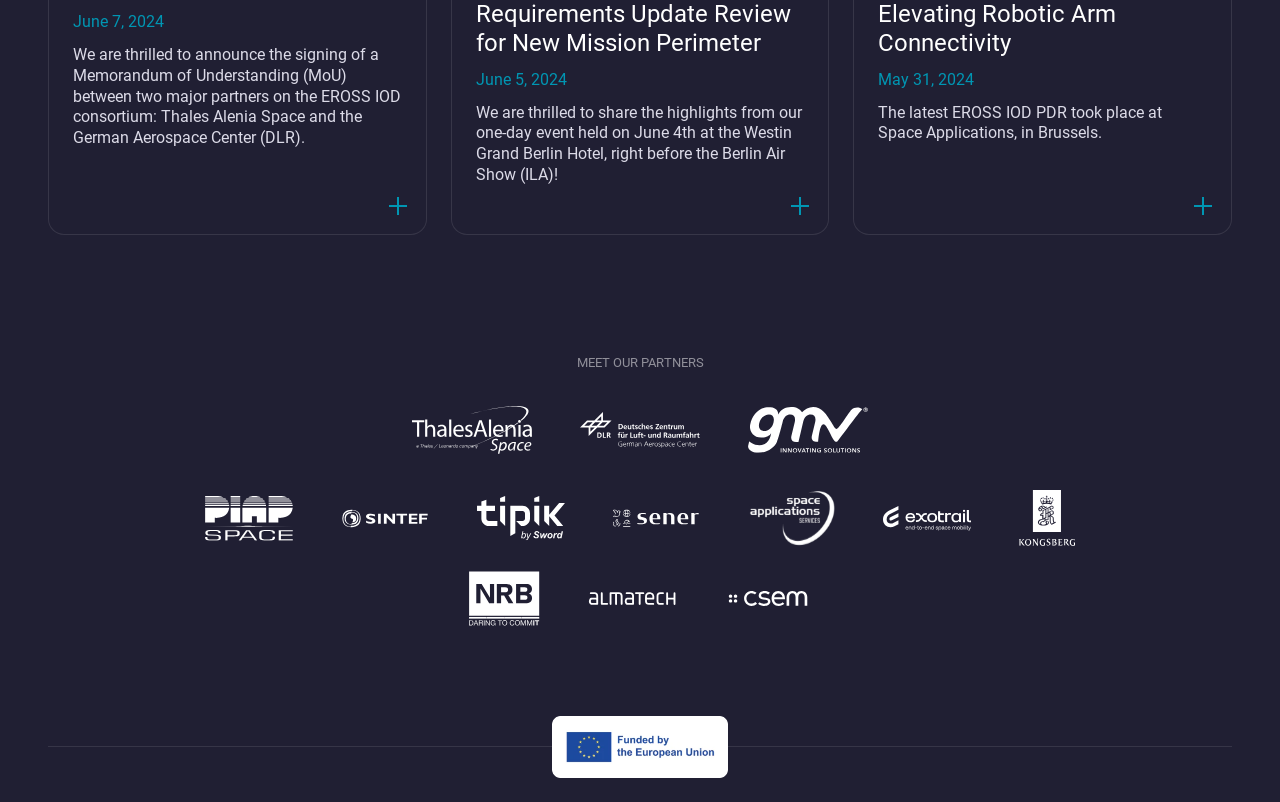Show me the bounding box coordinates of the clickable region to achieve the task as per the instruction: "Explore European Union".

[0.431, 0.893, 0.569, 0.97]